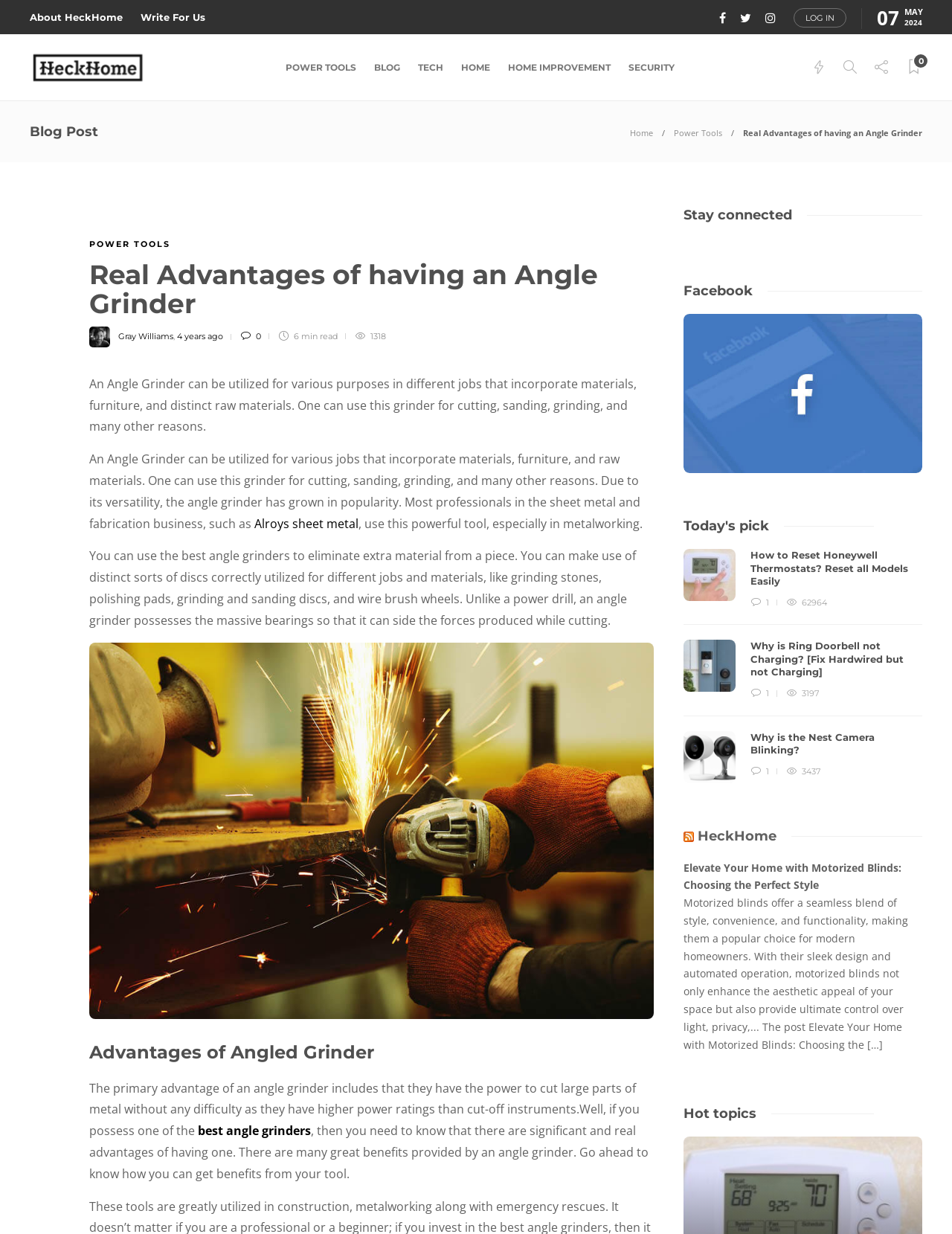What is the primary advantage of an angle grinder?
Using the image, provide a concise answer in one word or a short phrase.

Cut large parts of metal